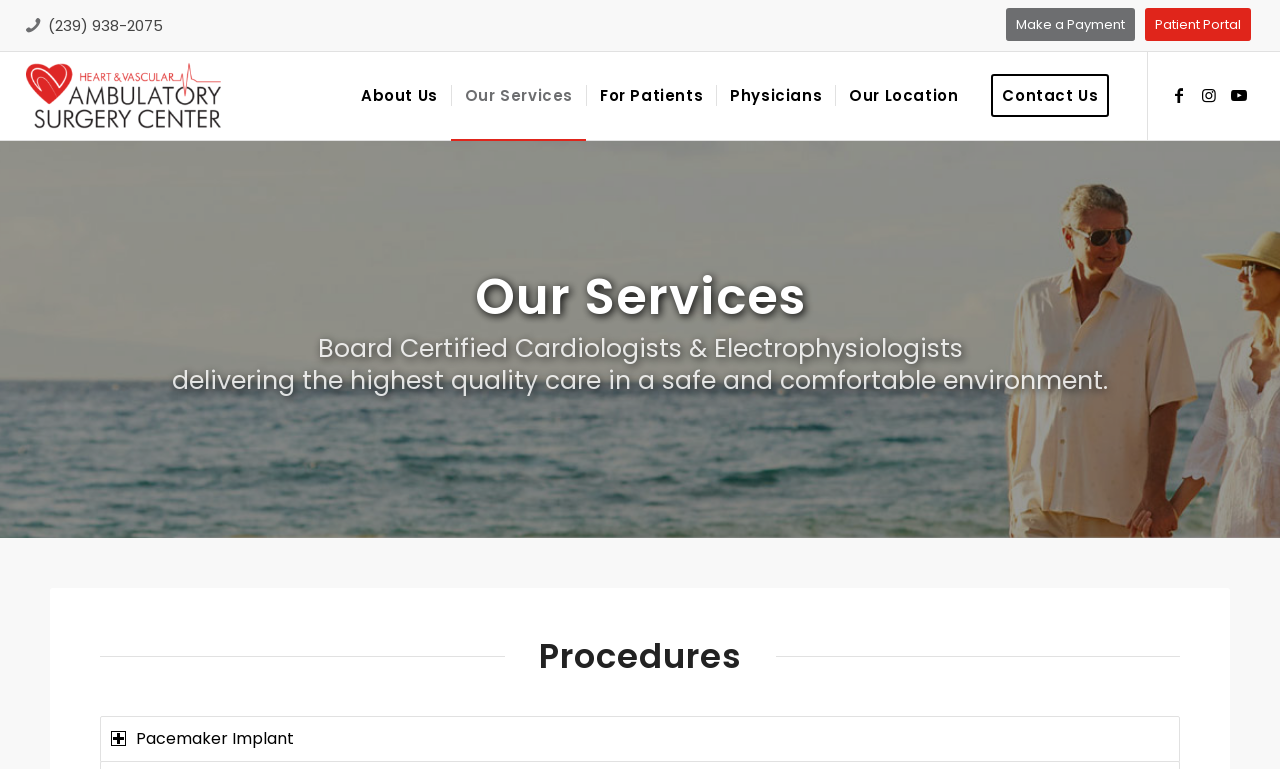With reference to the screenshot, provide a detailed response to the question below:
What is the first procedure listed?

I found the first procedure listed by looking at the tablist element with the tab 'Pacemaker Implant' located at the bottom of the webpage.